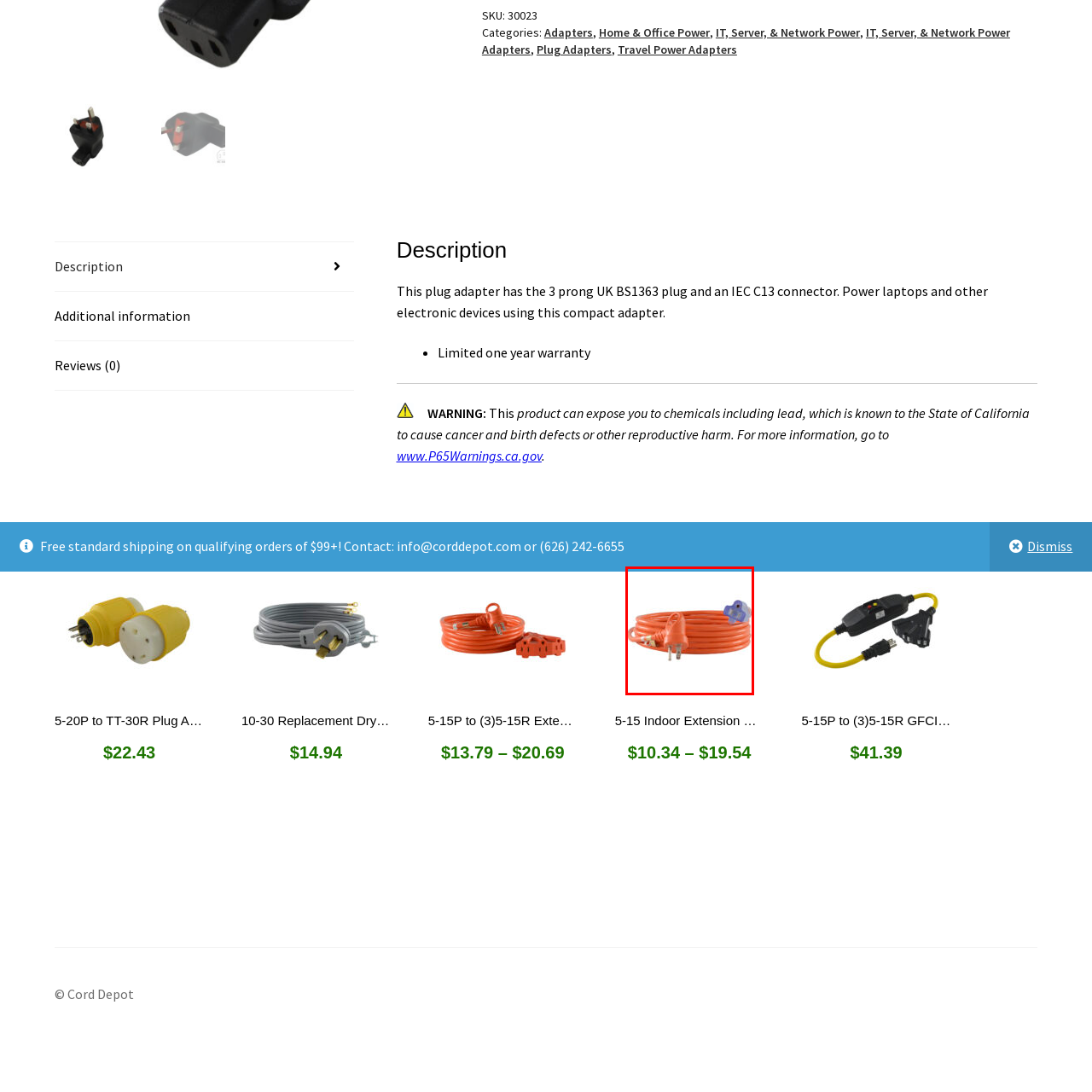Inspect the image surrounded by the red outline and respond to the question with a brief word or phrase:
Is this extension cord suitable for outdoor use?

No